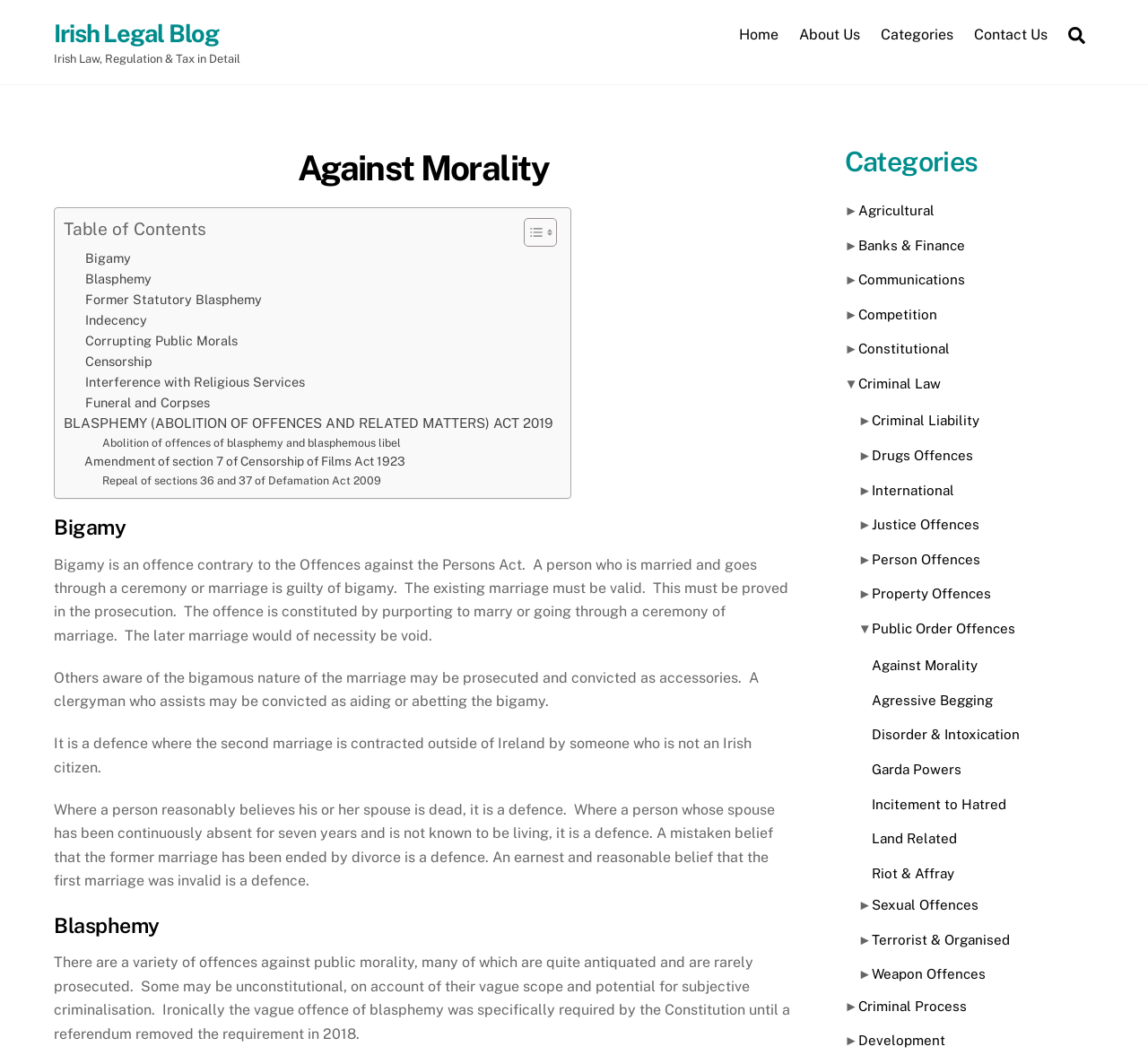Please identify the bounding box coordinates of the element's region that should be clicked to execute the following instruction: "View the 'Categories' section". The bounding box coordinates must be four float numbers between 0 and 1, i.e., [left, top, right, bottom].

[0.736, 0.136, 0.953, 0.169]